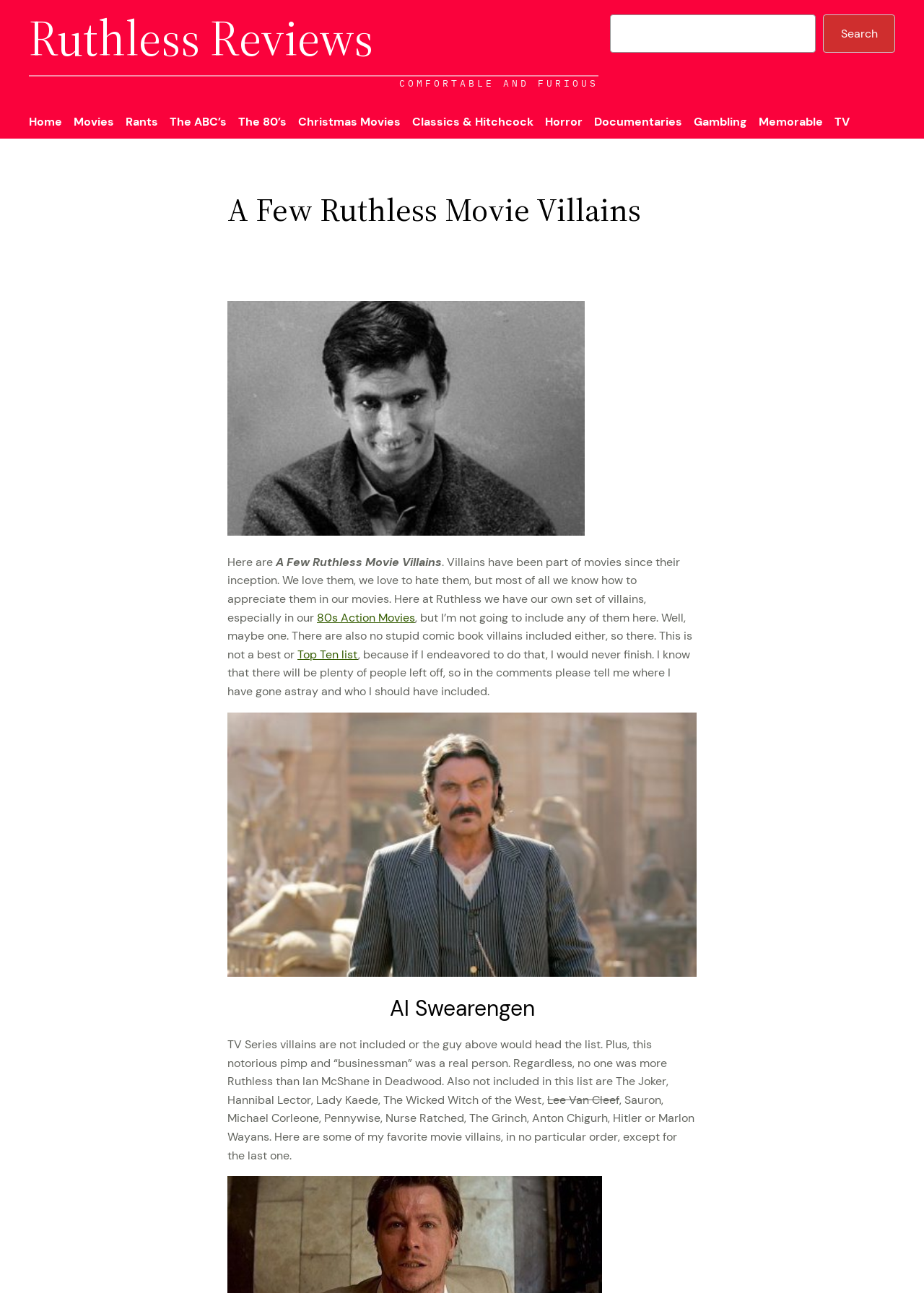Determine the bounding box coordinates of the clickable element necessary to fulfill the instruction: "Click on the link to Ruthless Reviews". Provide the coordinates as four float numbers within the 0 to 1 range, i.e., [left, top, right, bottom].

[0.031, 0.004, 0.404, 0.056]